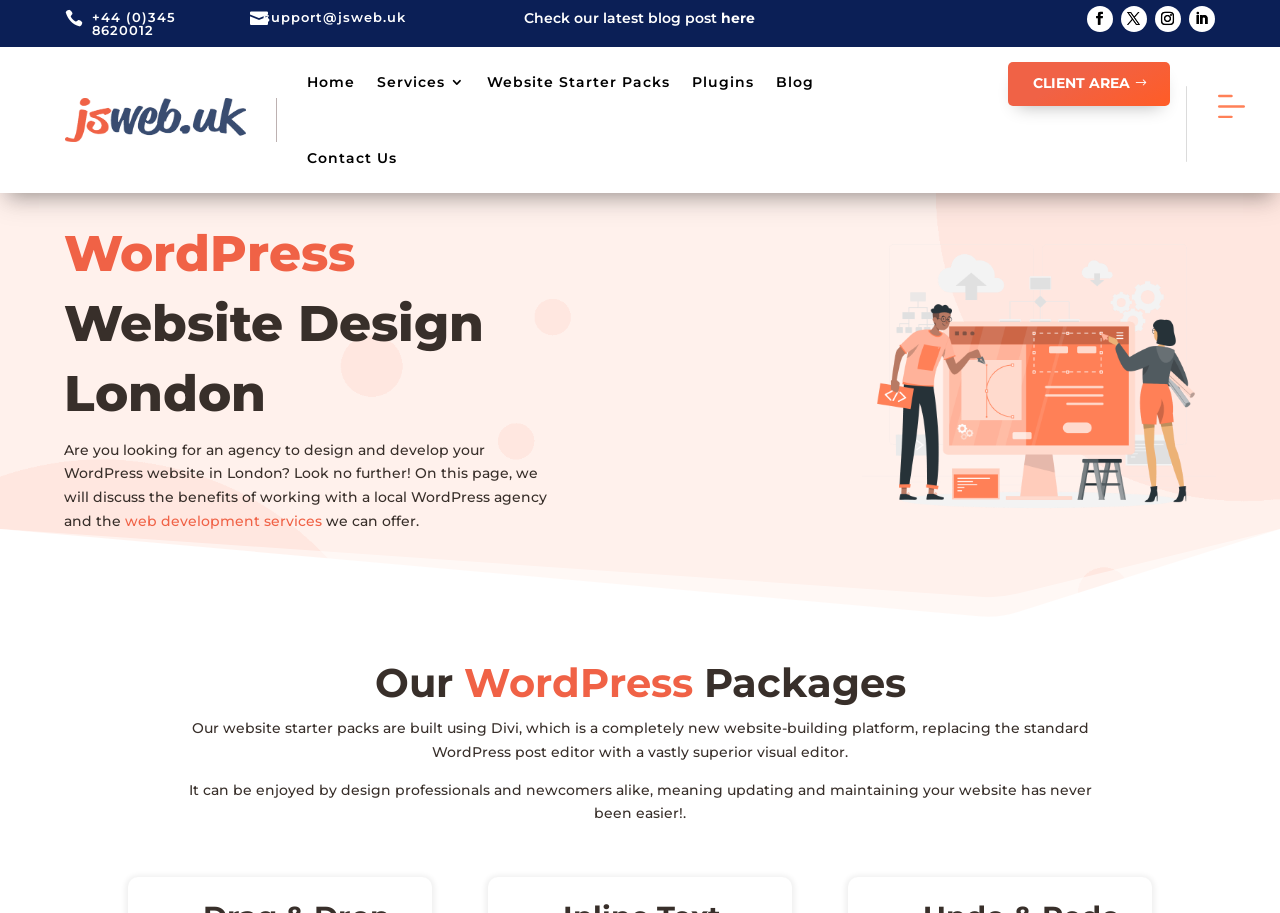Can you find and provide the title of the webpage?

WordPress Website Design London